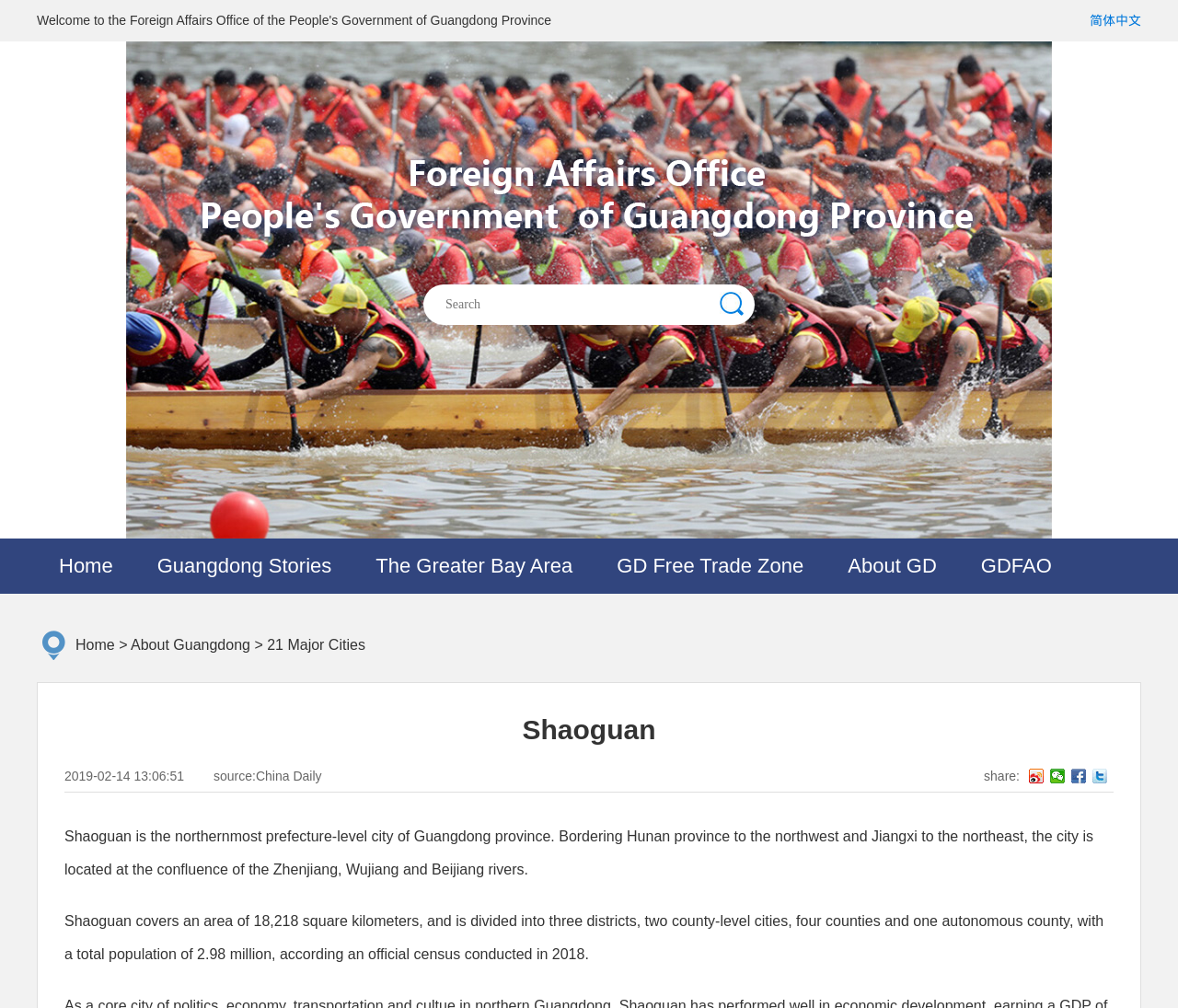What are the three rivers that converge in Shaoguan?
Give a detailed response to the question by analyzing the screenshot.

I found the answer by reading the static text element that describes Shaoguan, which mentions that the city is located at the confluence of the Zhenjiang, Wujiang, and Beijiang rivers.